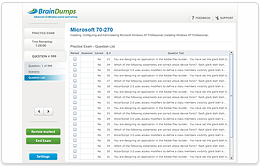What is the function of the 'Review marked' button?
Using the image, provide a concise answer in one word or a short phrase.

To review marked questions